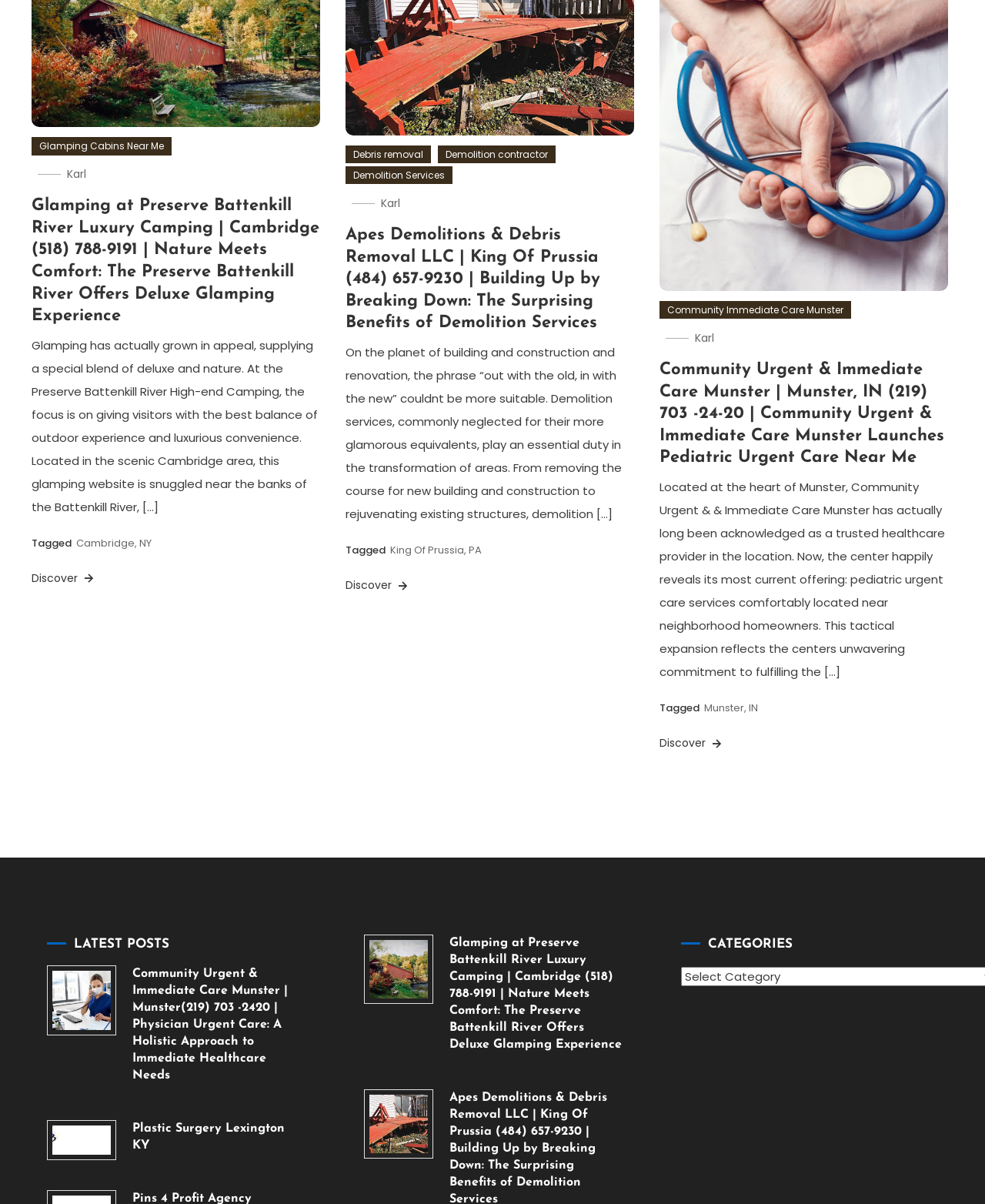Please mark the bounding box coordinates of the area that should be clicked to carry out the instruction: "Click on 'Glamping Cabins Near Me'".

[0.032, 0.114, 0.174, 0.129]